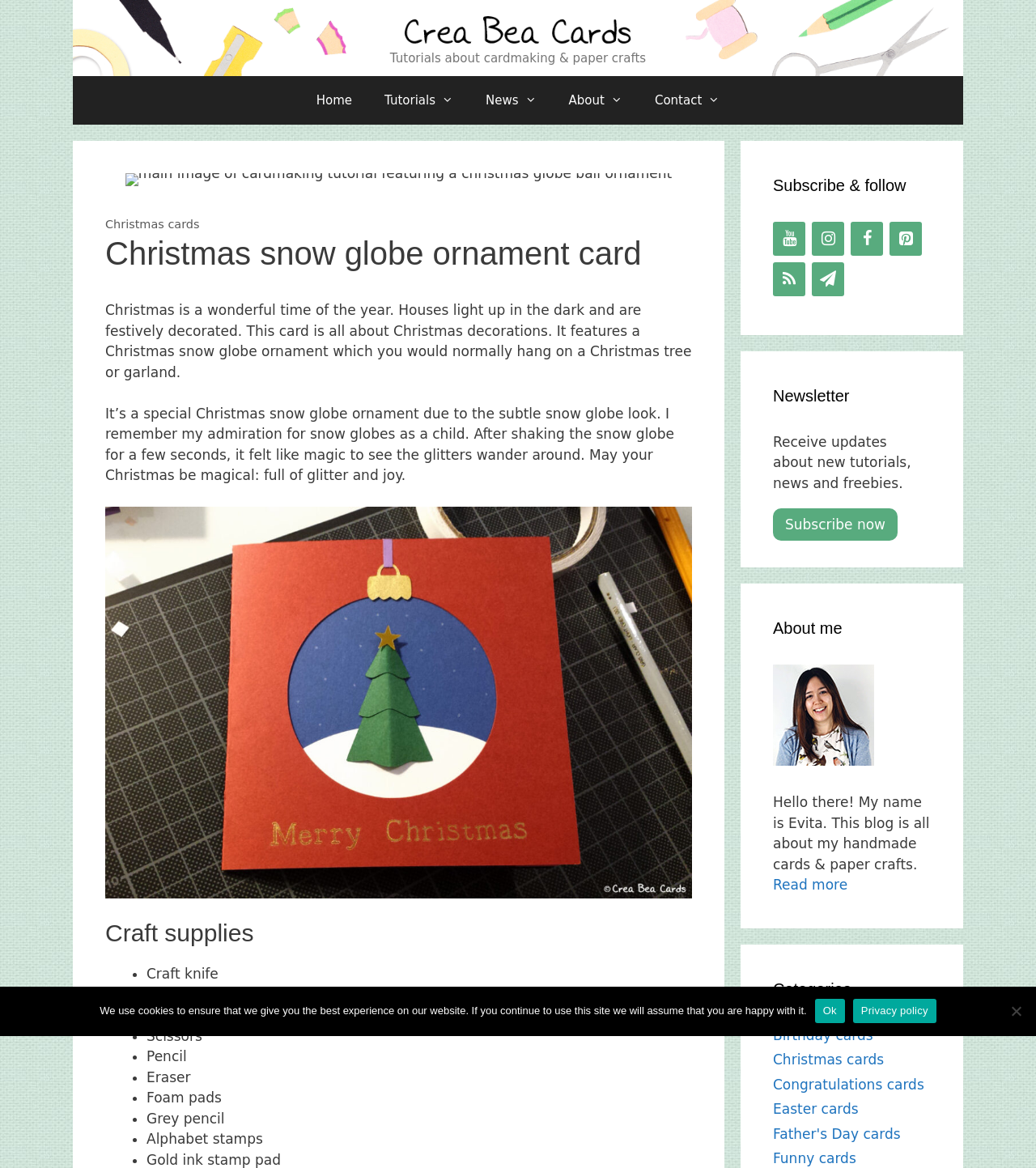Answer the question below in one word or phrase:
What is the type of ruler mentioned in the craft supplies?

Graphic ruler